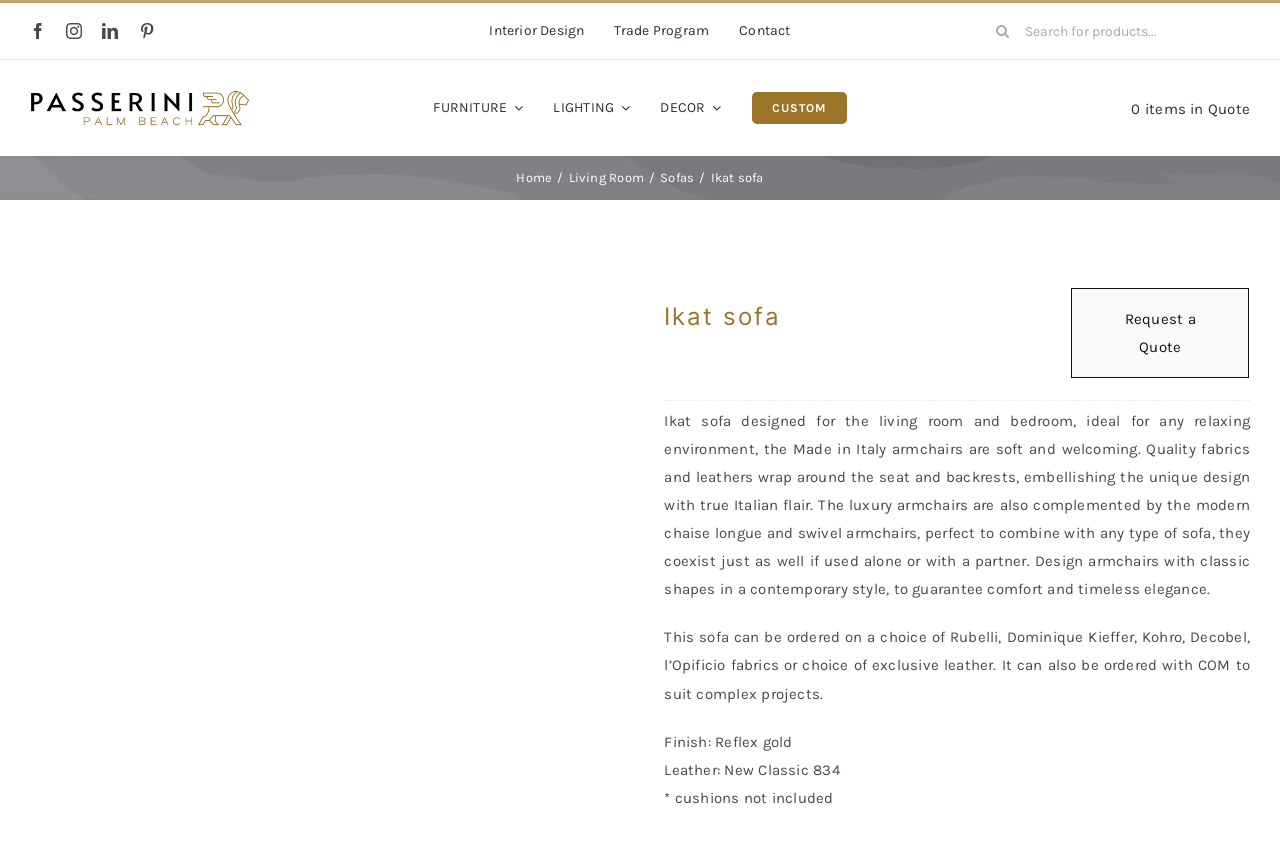What type of fabric can the sofa be ordered with?
Based on the screenshot, give a detailed explanation to answer the question.

I determined the type of fabric the sofa can be ordered with by reading the text description of the sofa, which mentions that it can be ordered with a choice of Rubelli, Dominique Kieffer, Kohro, Decobel, l’Opificio fabrics.